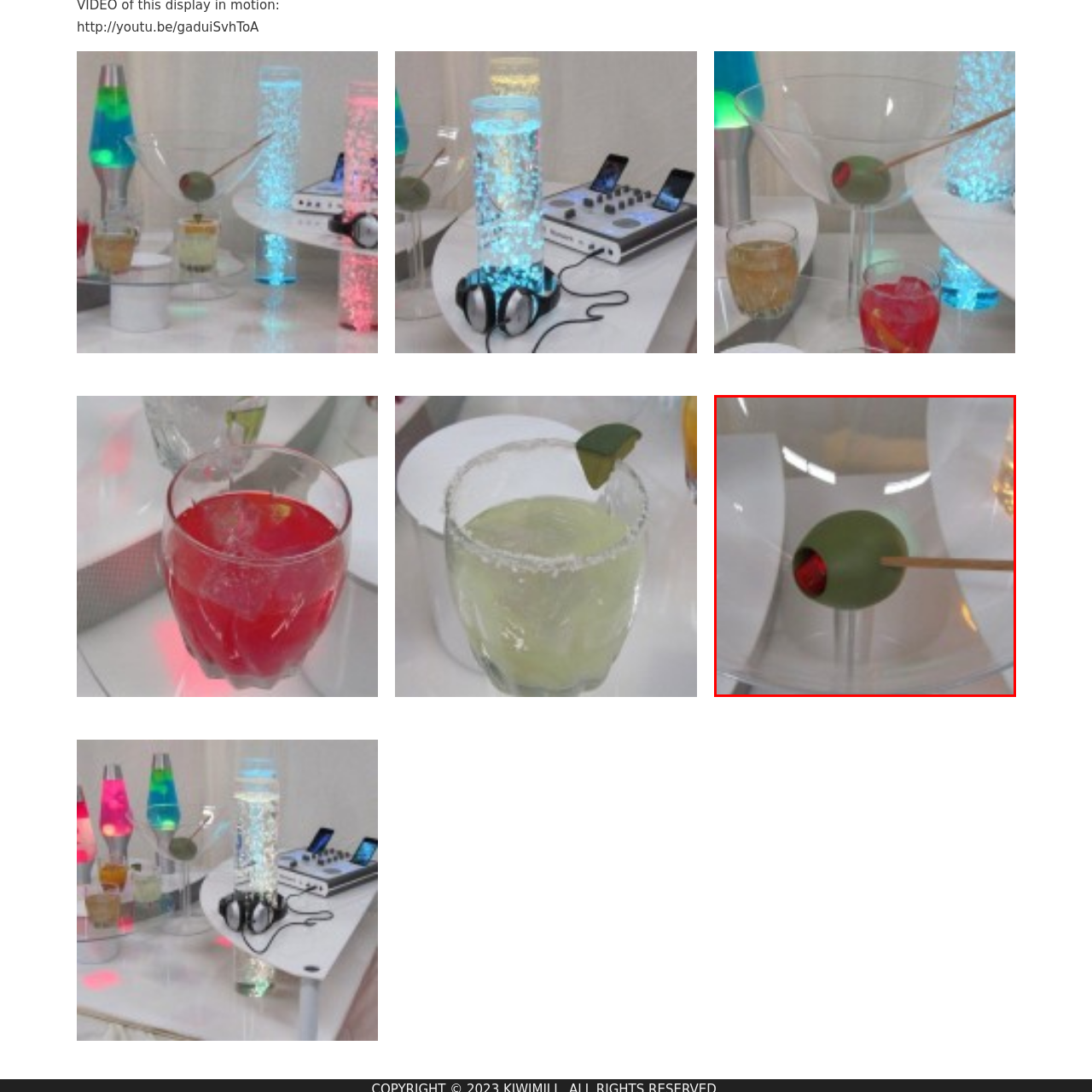What type of dish is the olive placed in?
Look at the image framed by the red bounding box and provide an in-depth response.

The caption describes the olive as being placed within a minimalist, wide-mouthed glass dish, which suggests that the dish is made of glass.